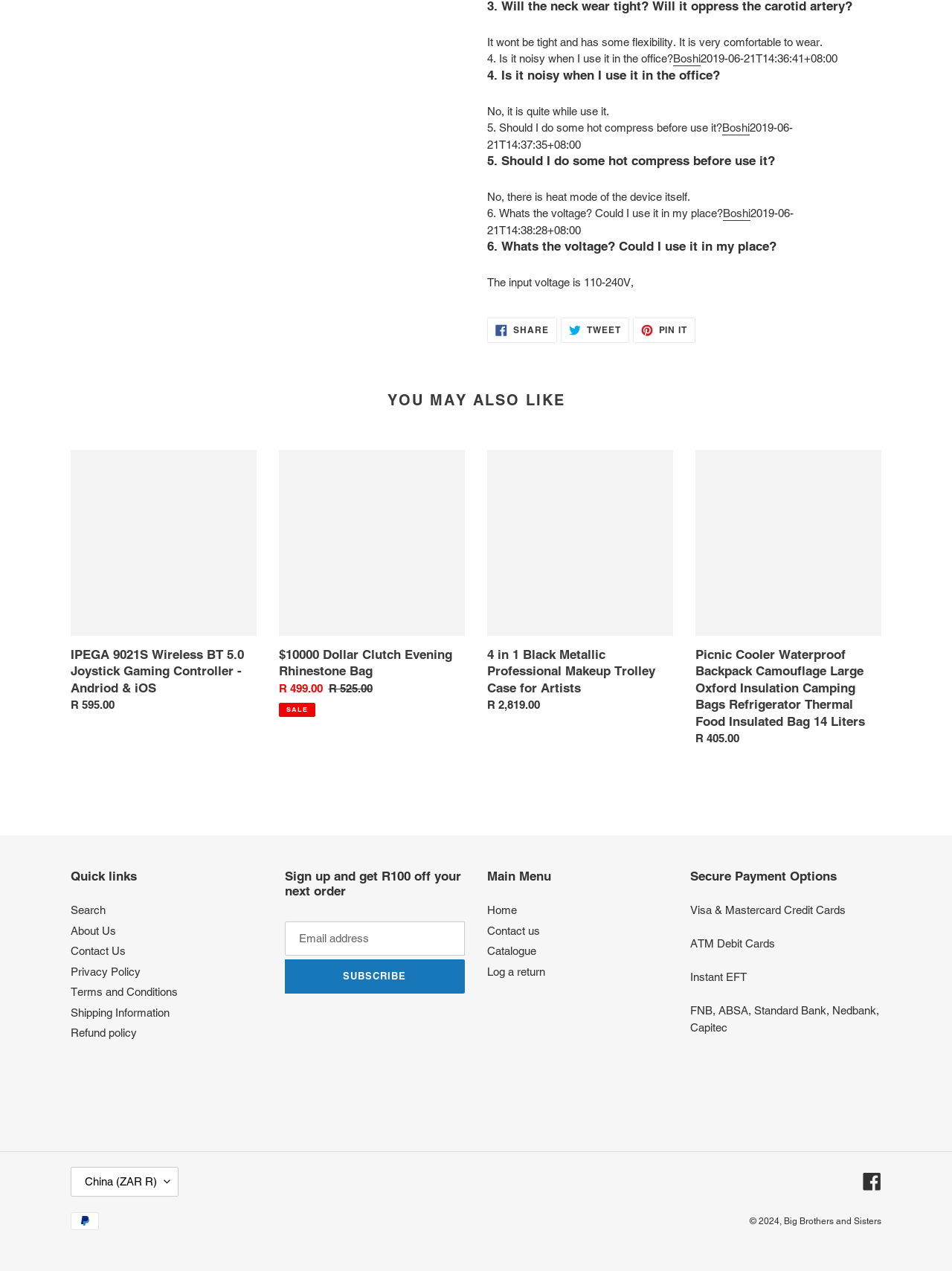Find the bounding box coordinates of the element I should click to carry out the following instruction: "Check out on Pinterest".

[0.665, 0.25, 0.731, 0.27]